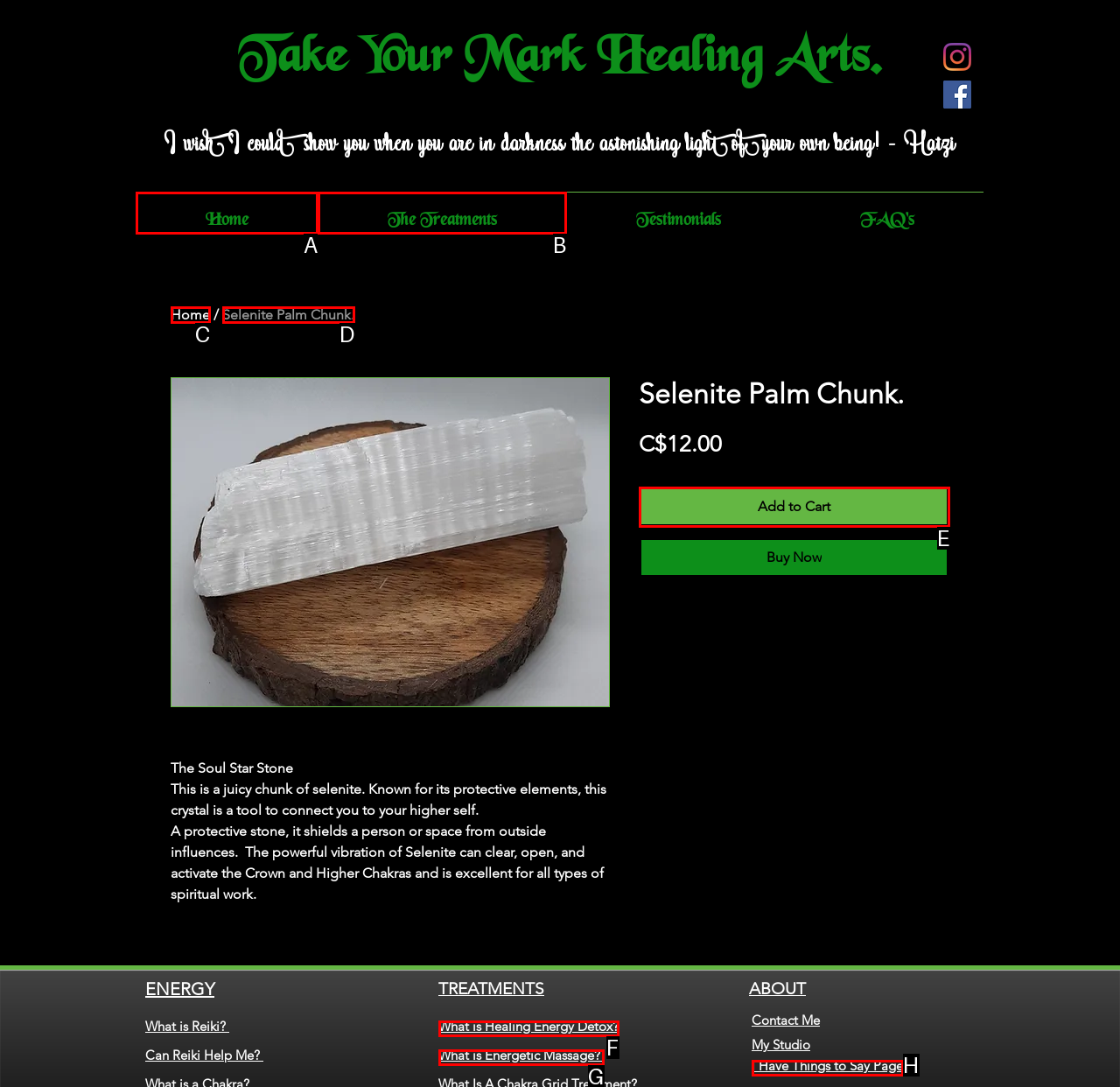Choose the HTML element that best fits the given description: Add to Cart. Answer by stating the letter of the option.

E